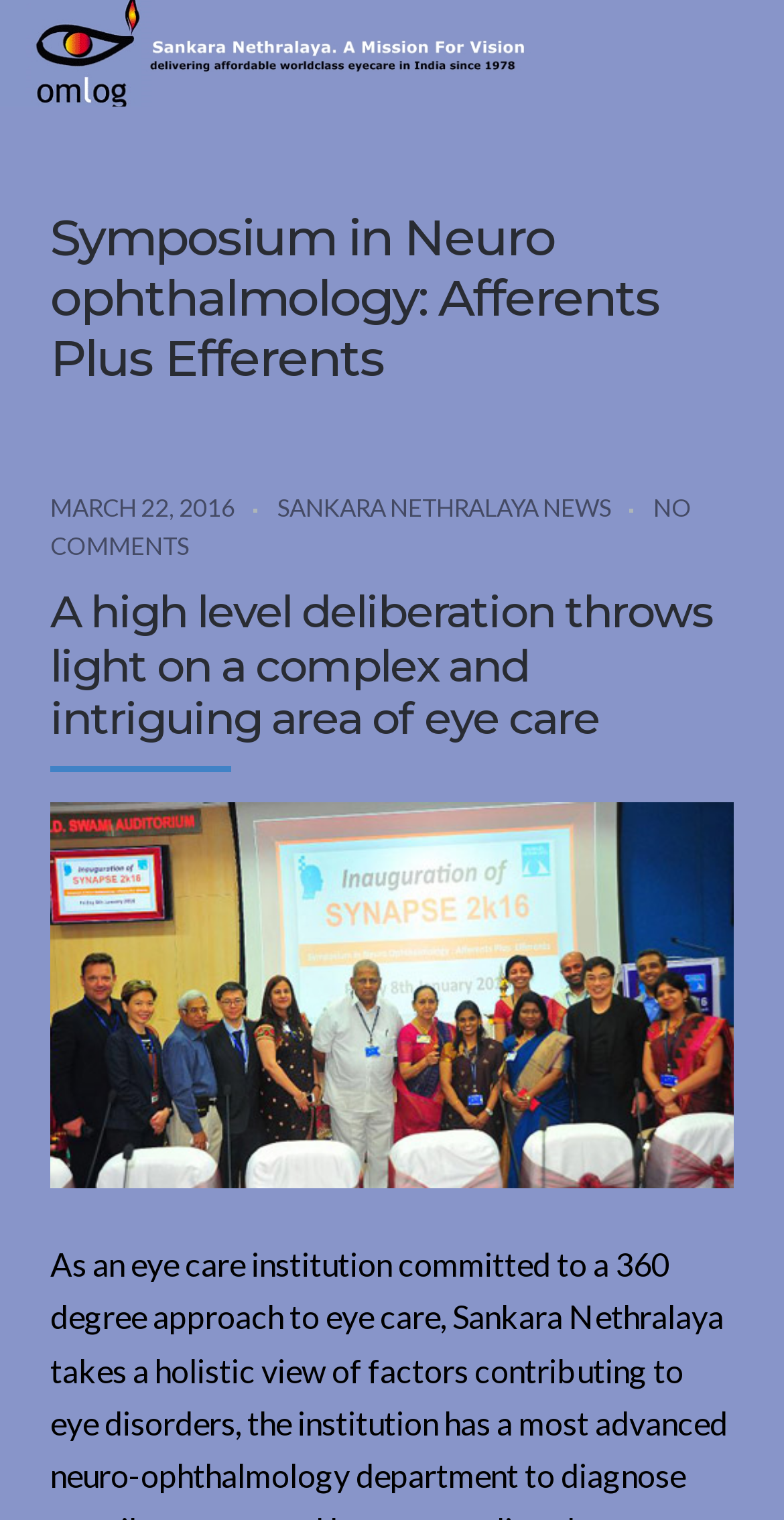Provide the bounding box coordinates for the UI element that is described as: "No Comments".

[0.064, 0.324, 0.882, 0.37]